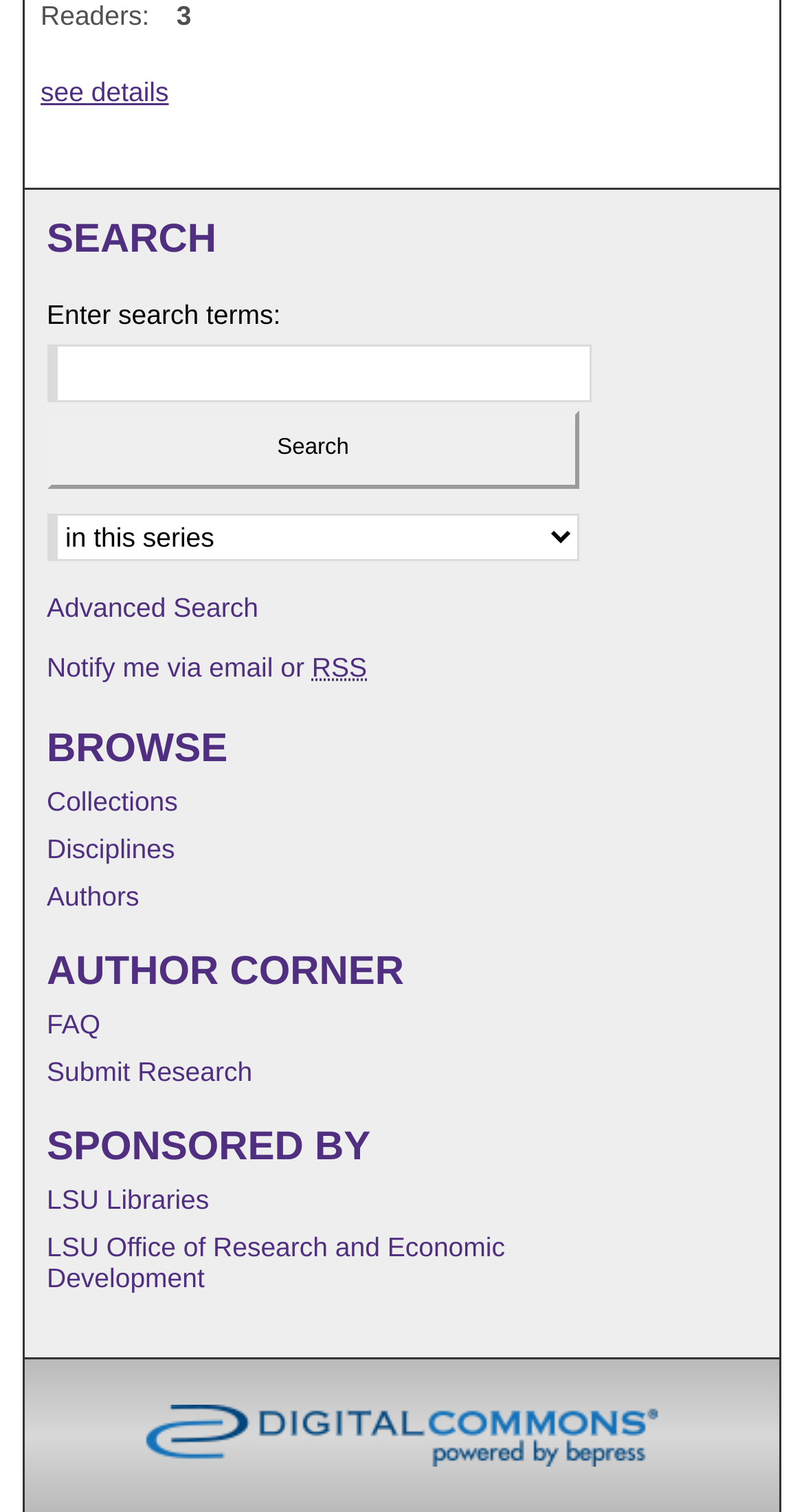What is the purpose of the textbox?
Please respond to the question with a detailed and well-explained answer.

The textbox is located next to the 'Search' button and has a label 'Enter search terms:', indicating that it is used to input search queries.